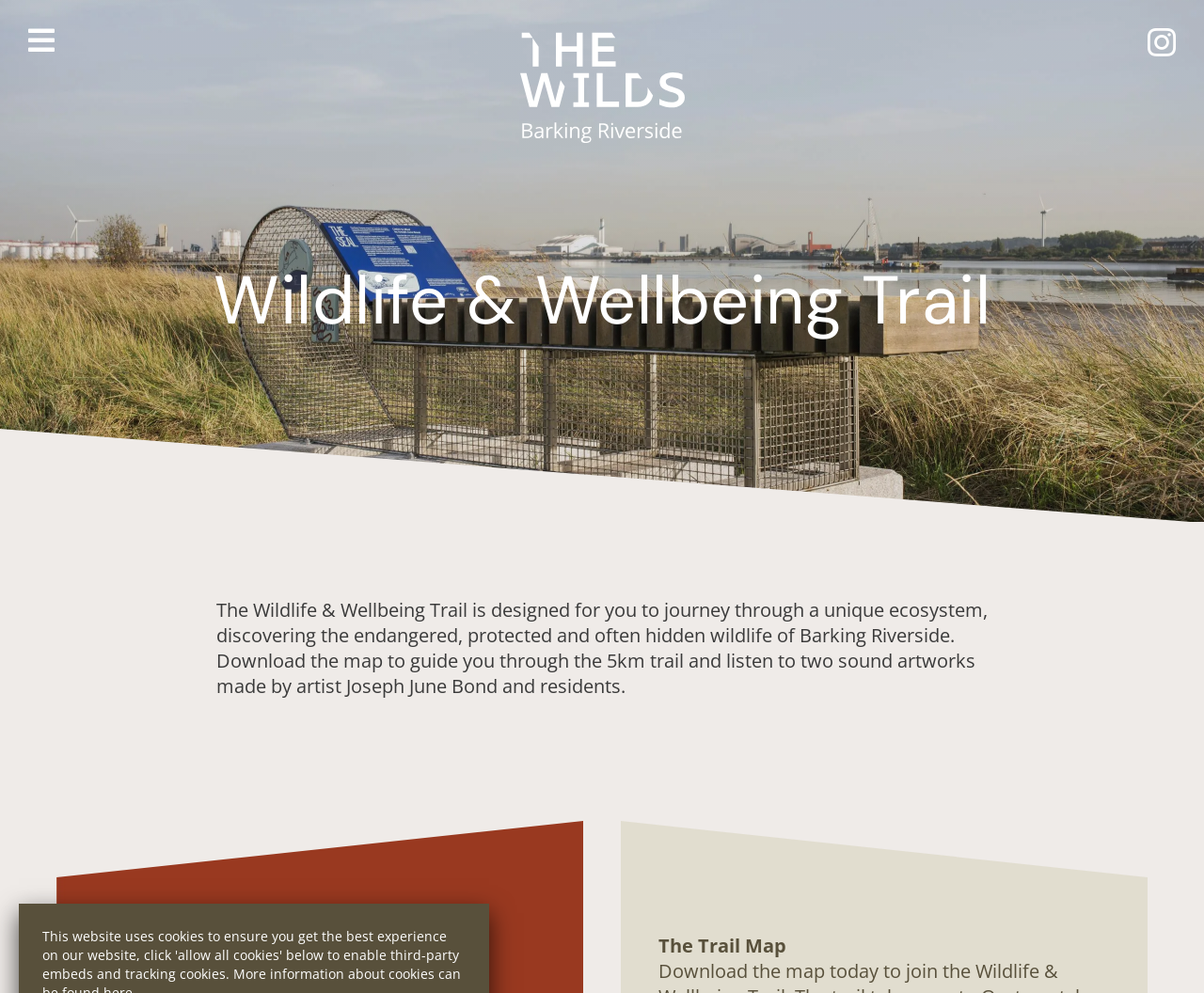Identify the title of the webpage and provide its text content.

Wildlife & Wellbeing Trail